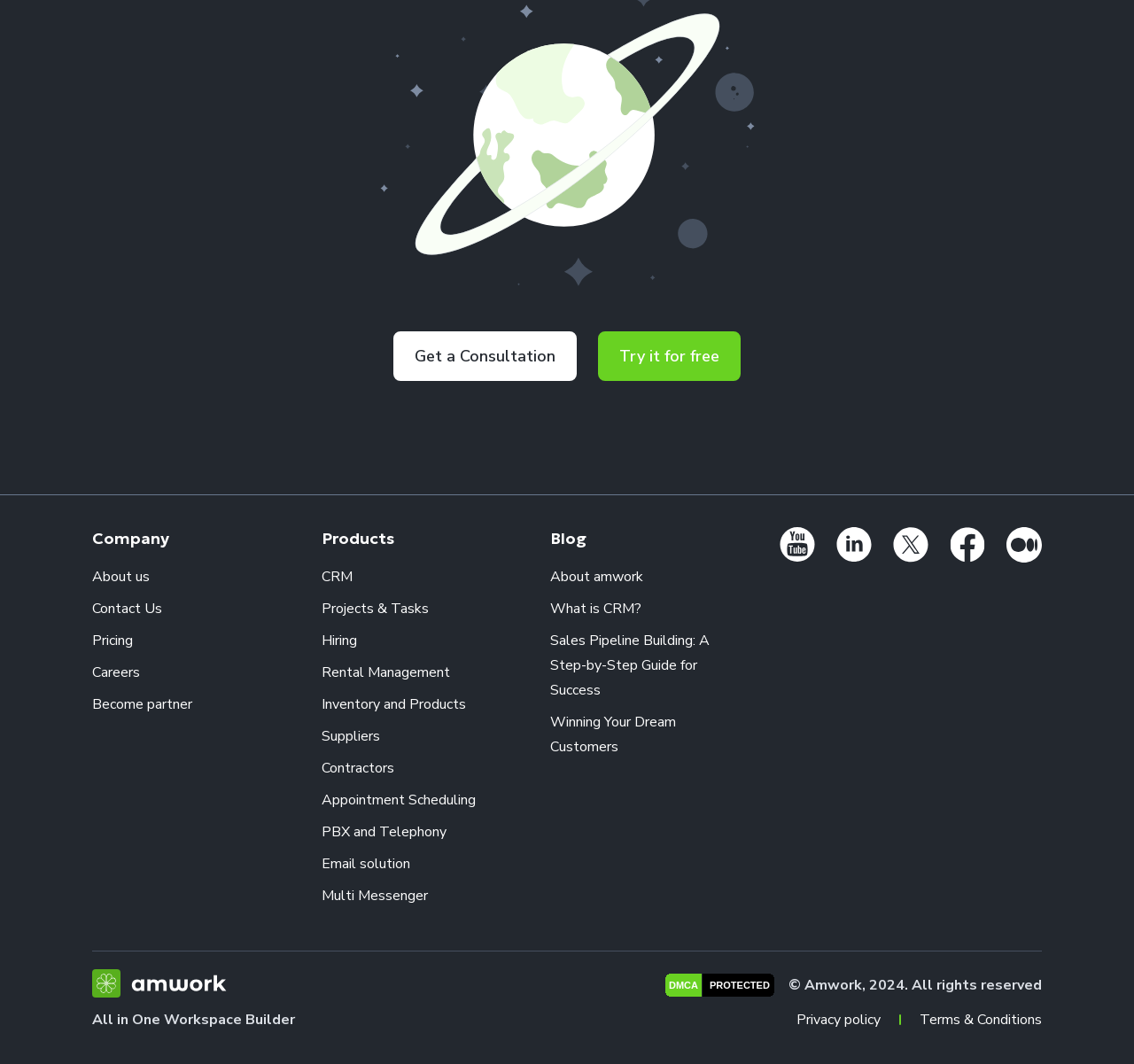Using the provided element description: "Winning Your Dream Customers", determine the bounding box coordinates of the corresponding UI element in the screenshot.

[0.485, 0.667, 0.65, 0.714]